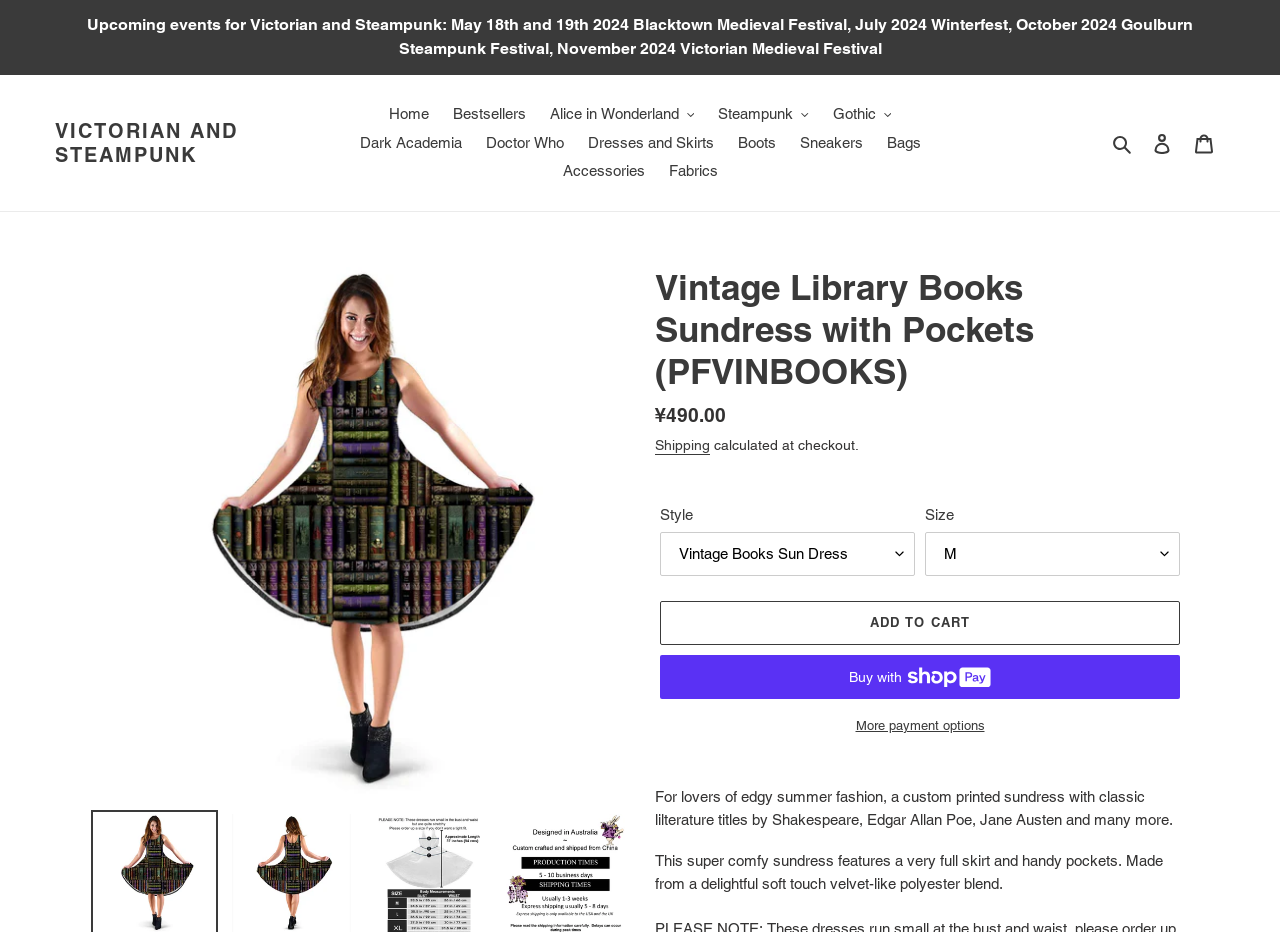What is the name of the dress?
Please give a well-detailed answer to the question.

I found the answer by looking at the image description and the heading element, which both mention 'Vintage Library Books Sundress with Pockets (PFVINBOOKS)'. This suggests that the name of the dress is 'Vintage Library Books Sundress'.